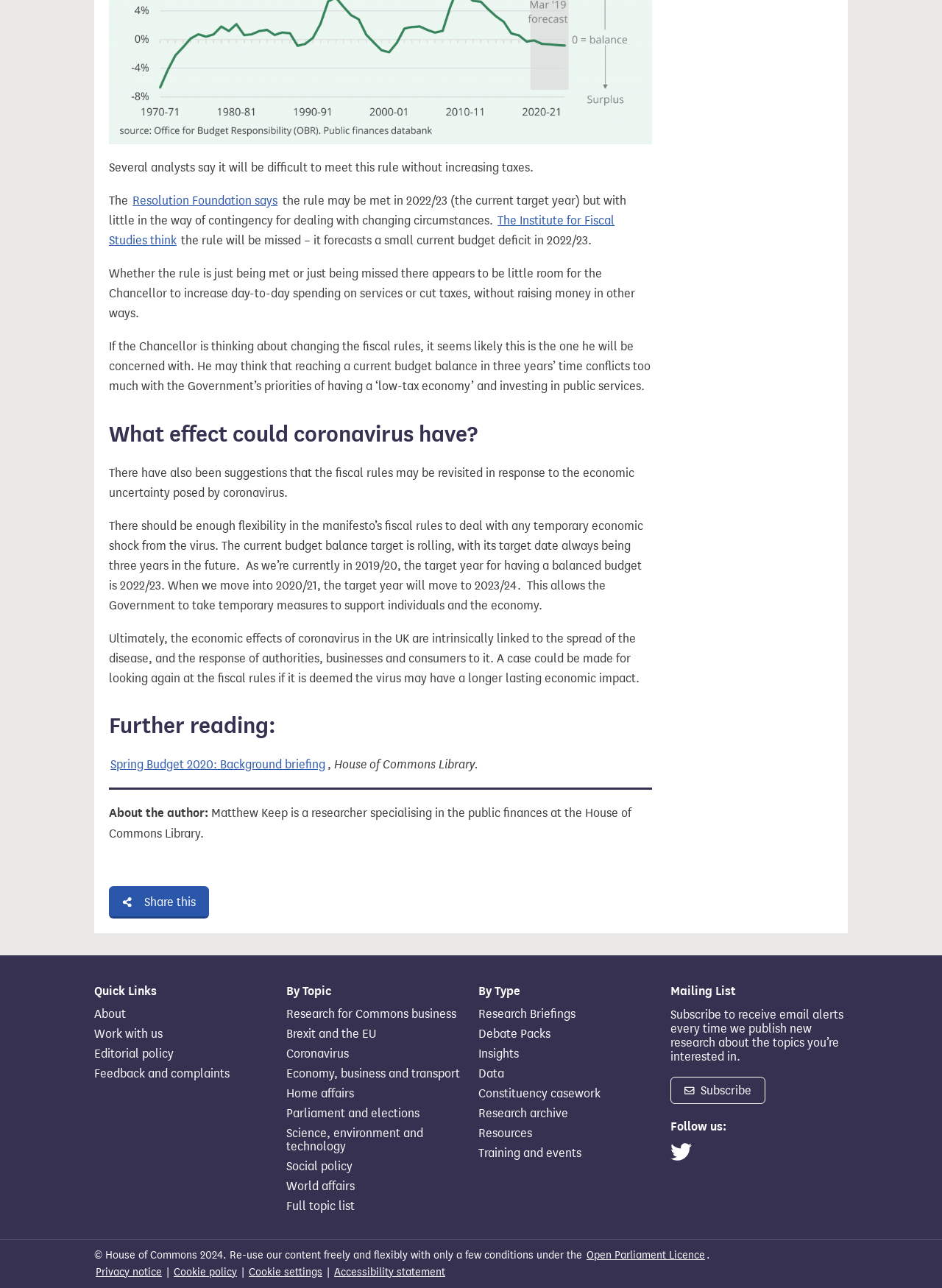What is the purpose of the 'Quick Links' section? Based on the screenshot, please respond with a single word or phrase.

To provide shortcuts to other pages